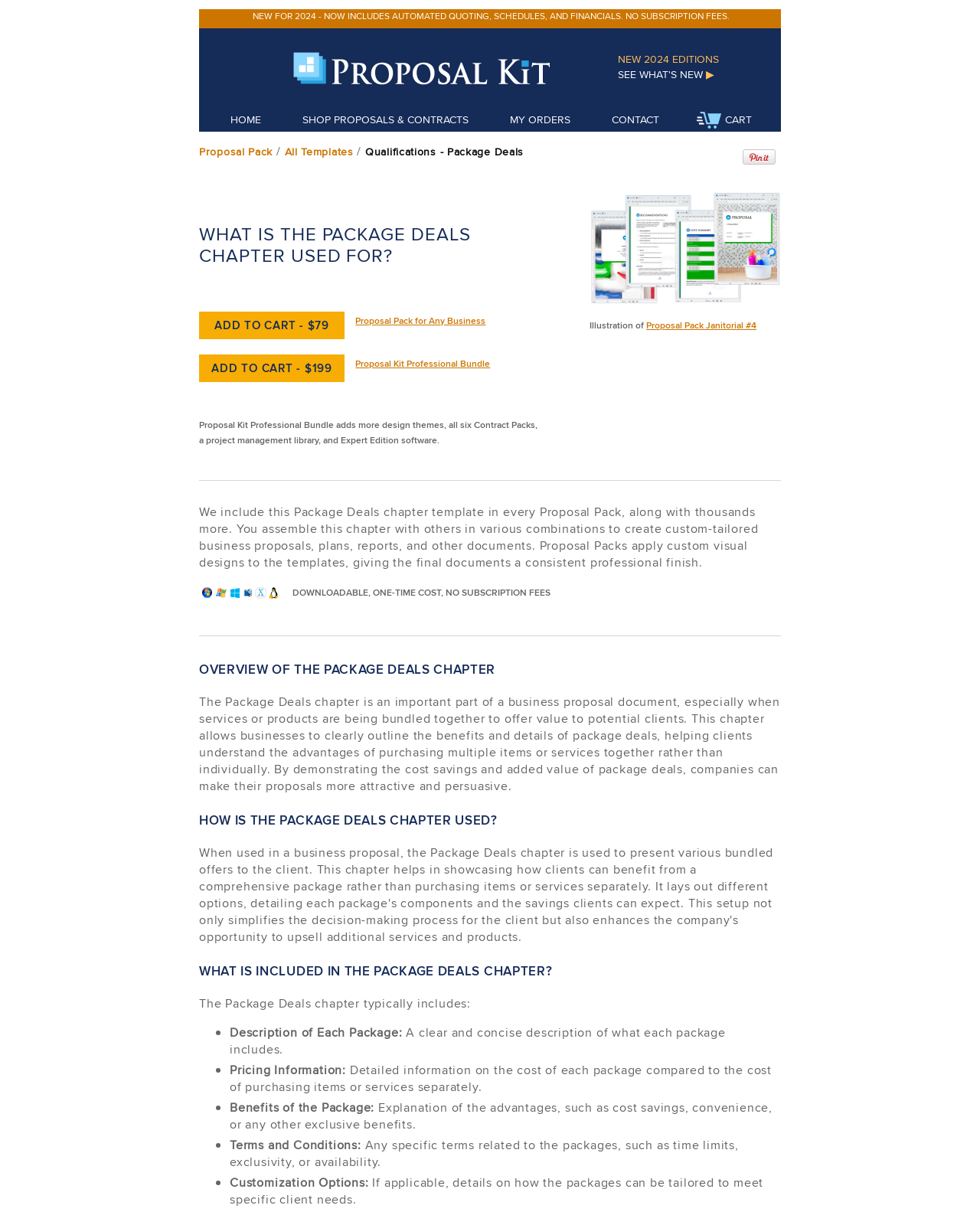What is the purpose of the Package Deals chapter?
Answer the question with detailed information derived from the image.

I found the answer by reading the static text element that describes the Package Deals chapter as 'an important part of a business proposal document, especially when services or products are being bundled together to offer value to potential clients'.